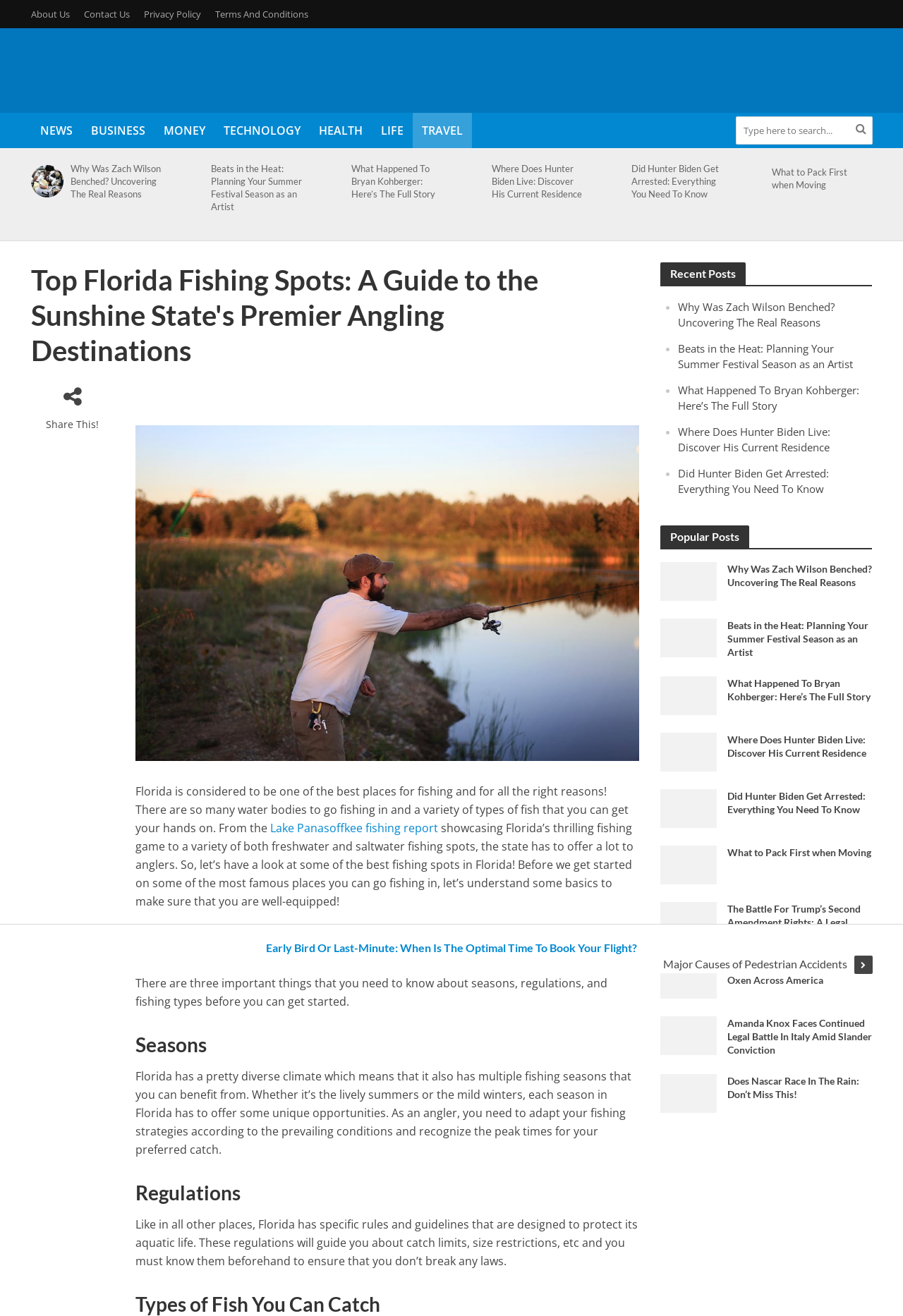Can you find and provide the main heading text of this webpage?

Top Florida Fishing Spots: A Guide to the Sunshine State's Premier Angling Destinations